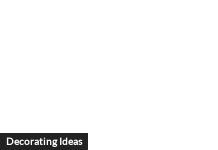Utilize the information from the image to answer the question in detail:
What is the background color of the image?

The caption explicitly states that the image features a 'sleek black background', indicating that the background color of the image is indeed black.